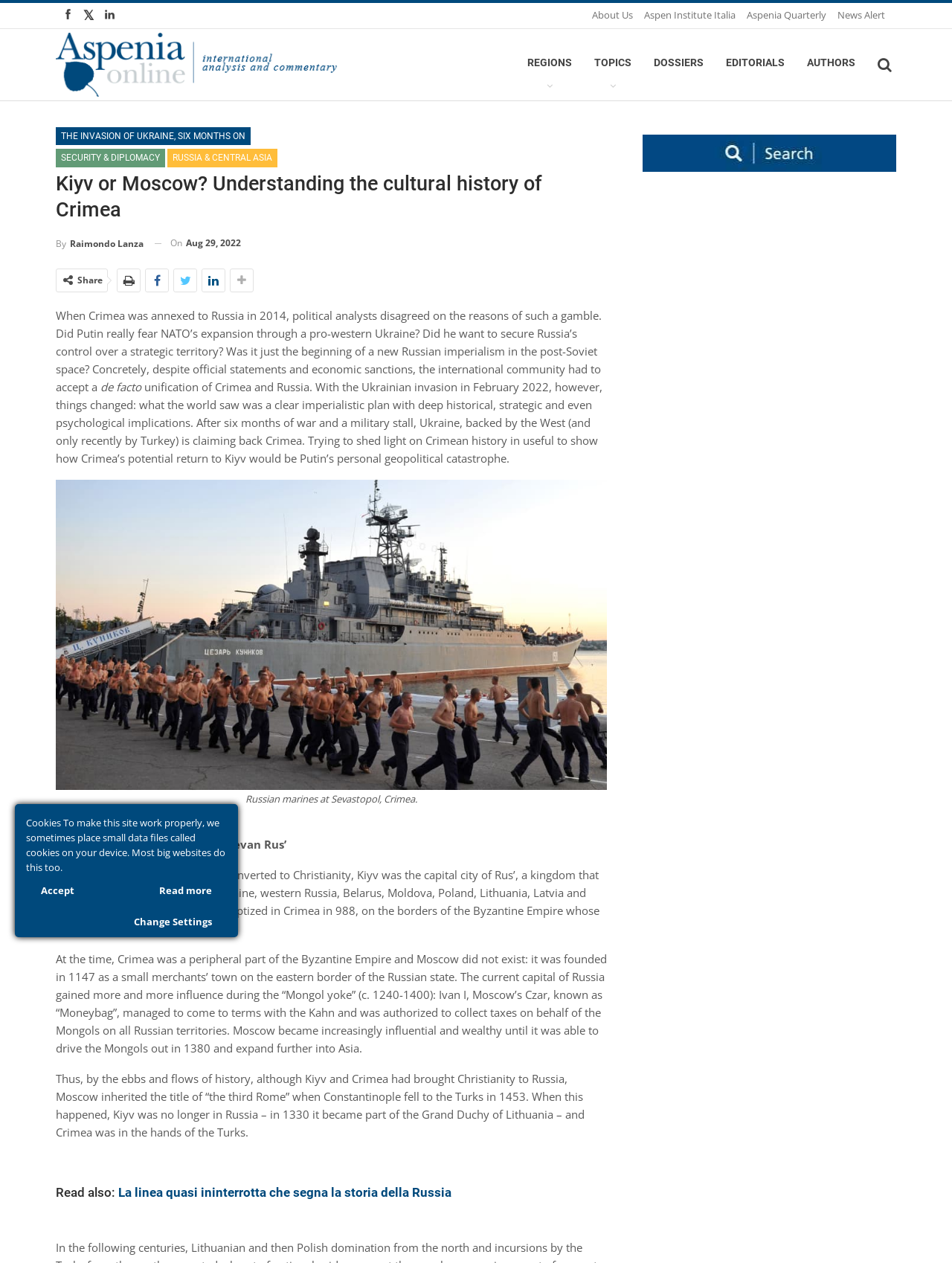What is the author of the article?
Please give a detailed answer to the question using the information shown in the image.

The author of the article is mentioned in the link 'By Raimondo Lanza' which is located below the title of the article, indicating that Raimondo Lanza is the author of the article.